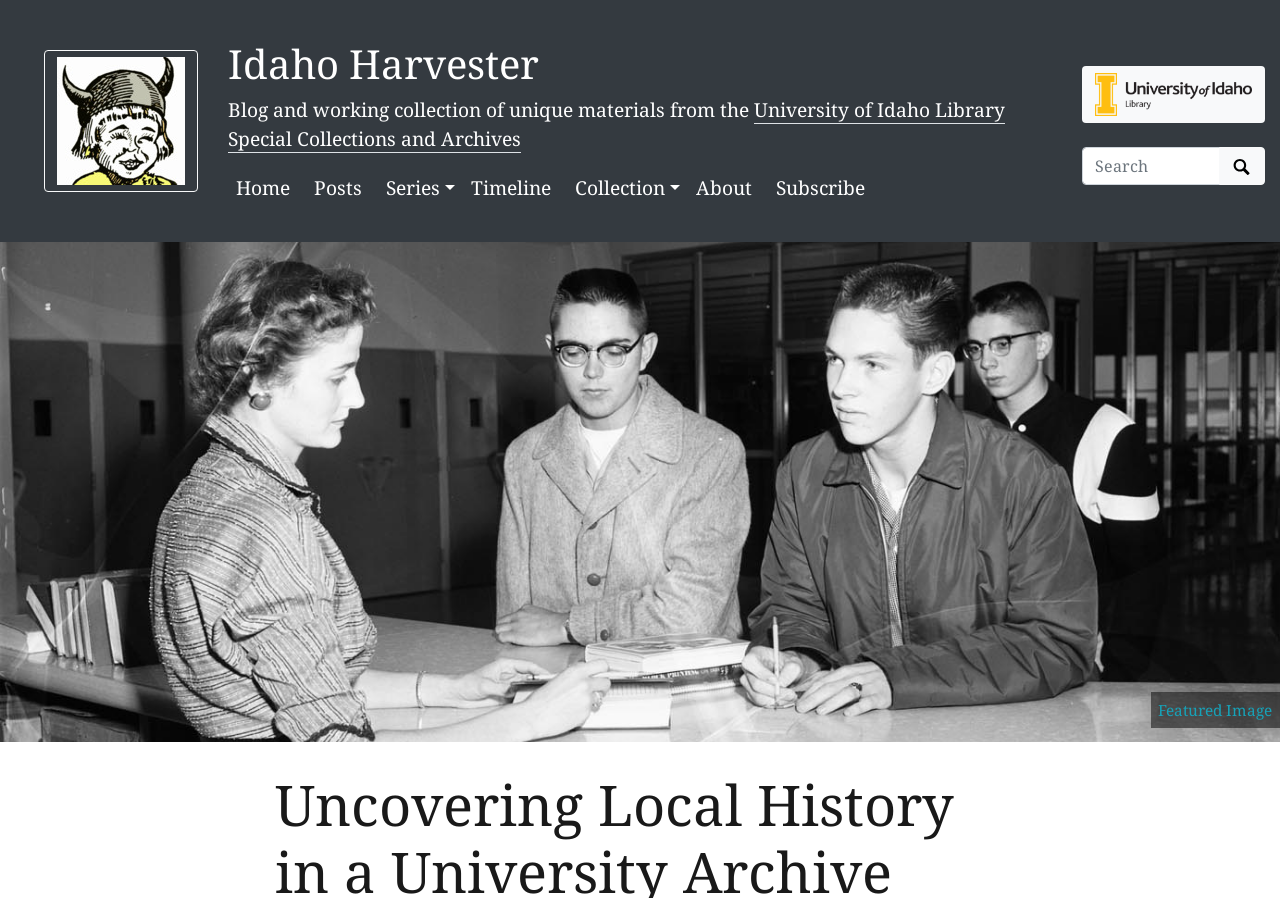Can you specify the bounding box coordinates for the region that should be clicked to fulfill this instruction: "view posts".

[0.239, 0.184, 0.289, 0.234]